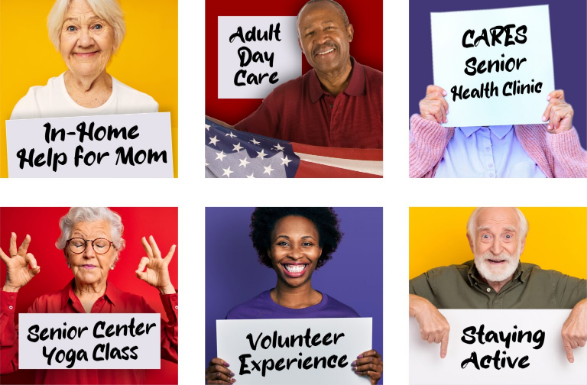Offer a detailed explanation of what is depicted in the image.

This vibrant image showcases a collage of six engaging photos that represent various services offered by CARES, a non-profit organization dedicated to serving seniors and caregivers. 

The top row features three individuals: 

1. A cheerful older woman with white hair holding a sign that reads "In-Home Help for Mom," highlighting personalized care options.
2. A smiling middle-aged man in a red shirt proudly displaying an "Adult Day Care" sign, symbolizing community engagement for seniors.
3. A thoughtful individual wearing a light blue top, showcasing a sign for the "CARES Senior Health Clinic," which emphasizes health support services.

The bottom row includes three more participants:

1. An elderly woman with silver hair confidently showcasing "Senior Center Yoga Class," promoting wellness activities for senior citizens.
2. A young woman with a radiant smile and natural hair holding a sign that states "Volunteer Experience," illustrating community involvement and volunteer opportunities.
3. An older gentleman with gray hair and a friendly demeanor presenting a sign for "Staying Active," reinforcing the importance of physical activity among seniors.

The colorful backgrounds and enthusiastic expressions effectively convey the positive impact of CARES' programs on the community.